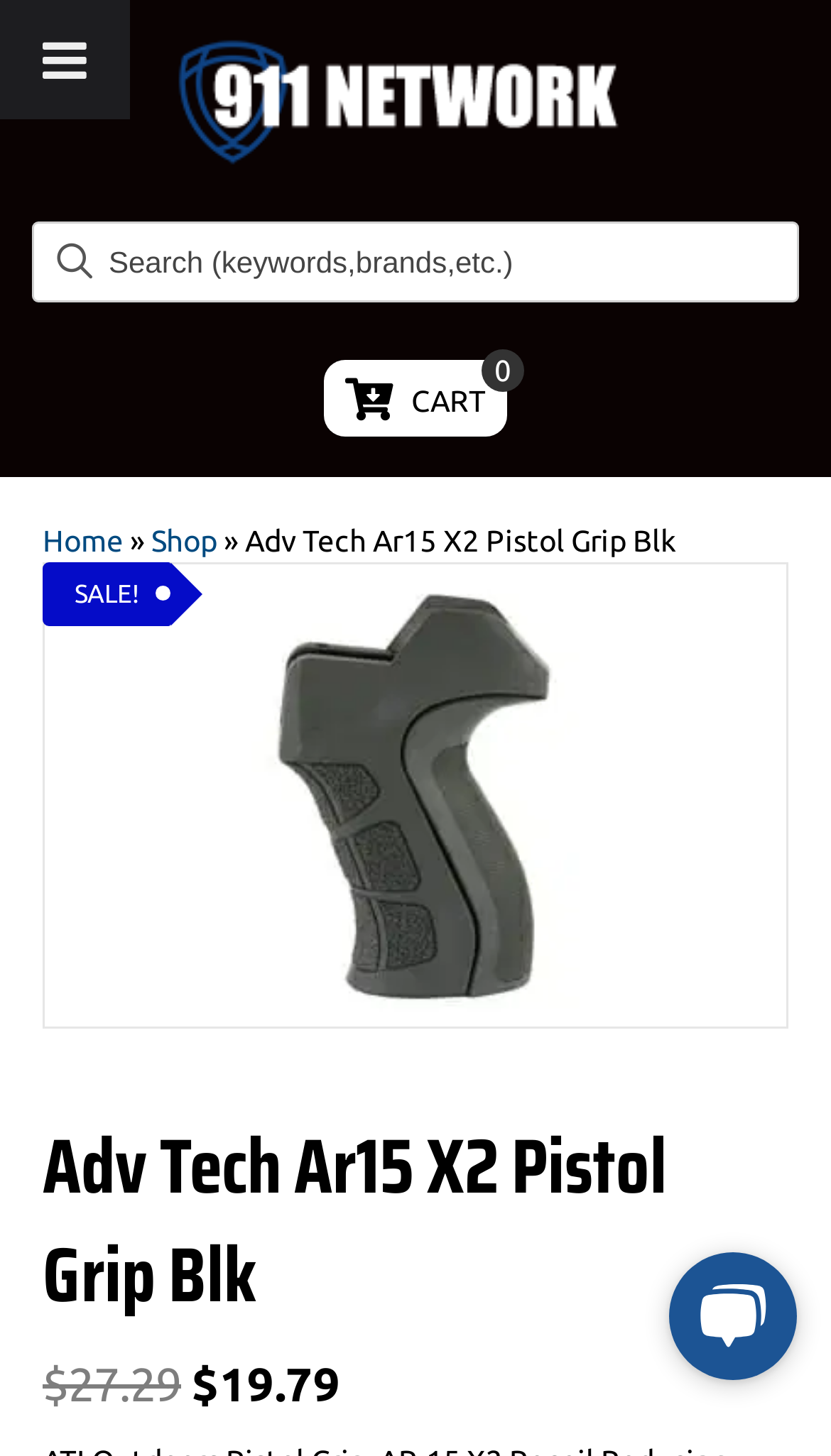Please provide the bounding box coordinates for the UI element as described: "CART 0". The coordinates must be four floats between 0 and 1, represented as [left, top, right, bottom].

[0.39, 0.247, 0.61, 0.3]